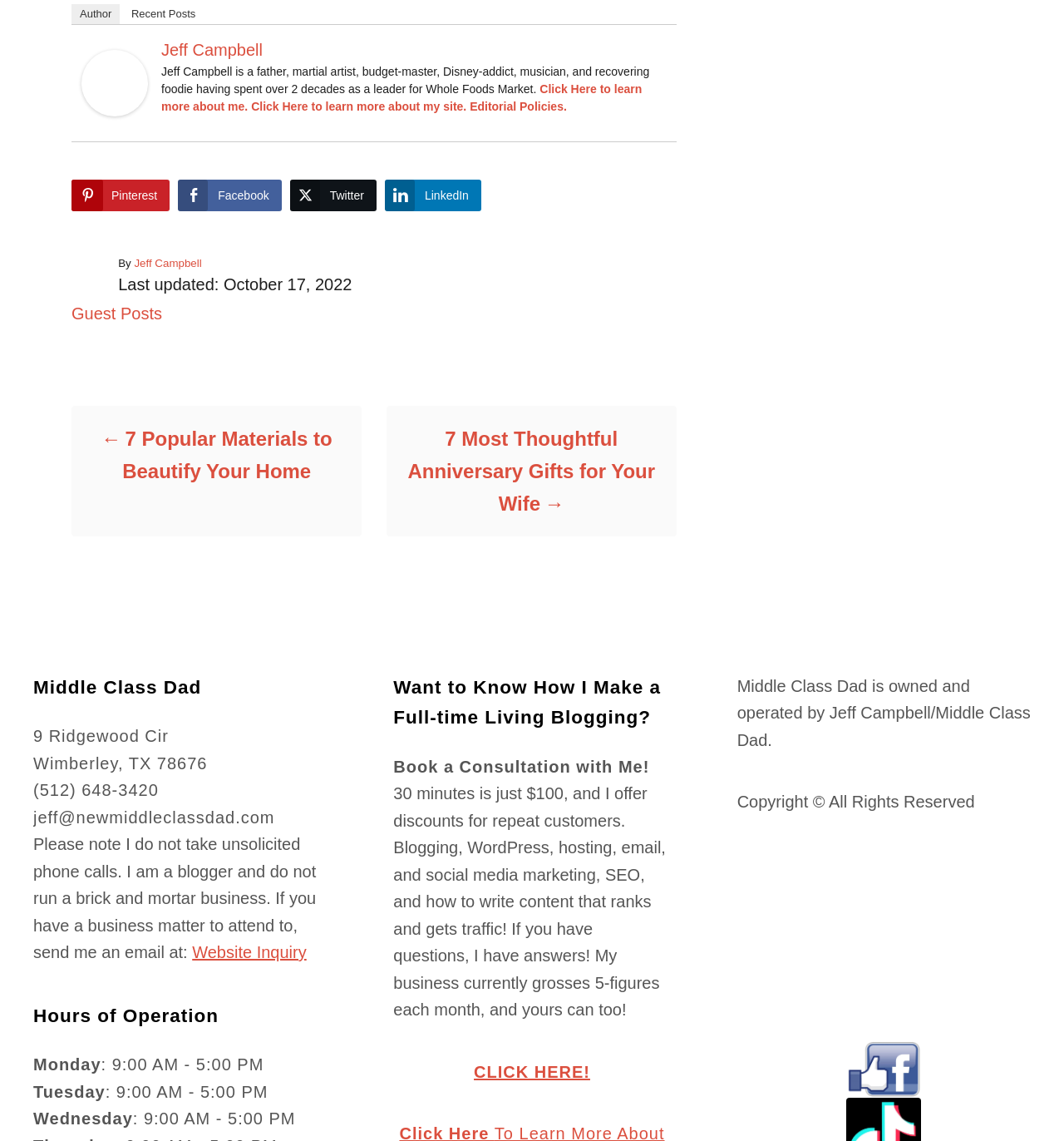Bounding box coordinates are specified in the format (top-left x, top-left y, bottom-right x, bottom-right y). All values are floating point numbers bounded between 0 and 1. Please provide the bounding box coordinate of the region this sentence describes: title="Jeff Campbell"

[0.077, 0.089, 0.139, 0.105]